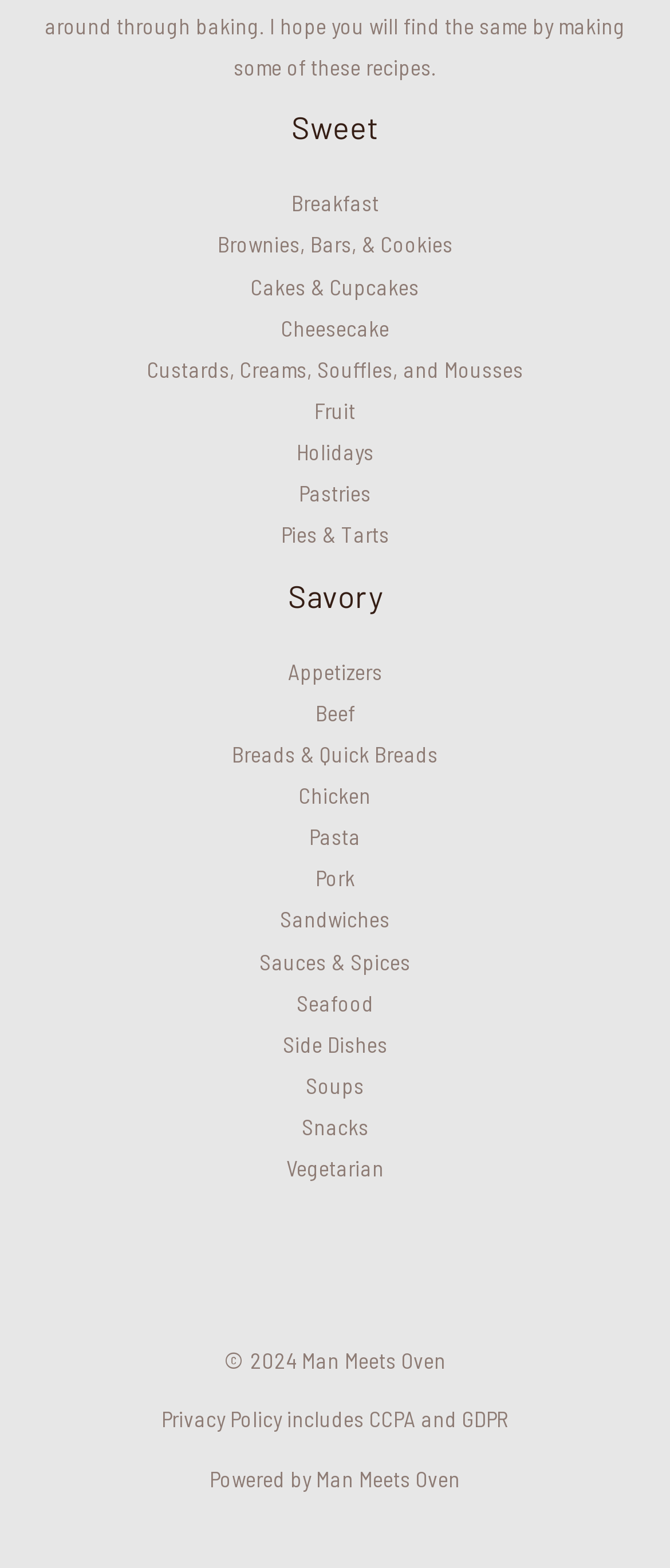Identify the bounding box coordinates of the clickable region to carry out the given instruction: "View Pasta".

[0.462, 0.525, 0.538, 0.542]